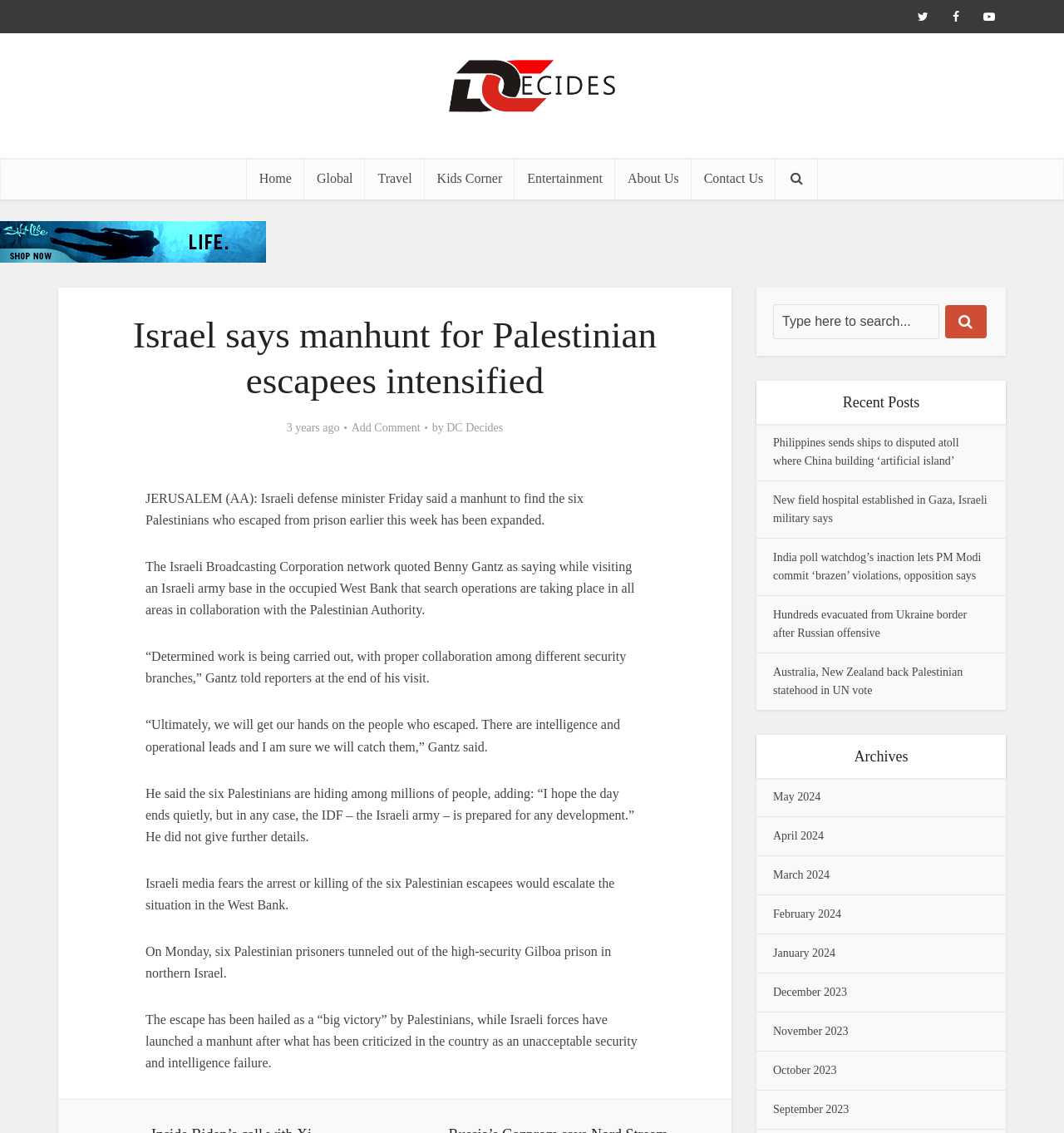Determine the coordinates of the bounding box that should be clicked to complete the instruction: "Click the Add Comment link". The coordinates should be represented by four float numbers between 0 and 1: [left, top, right, bottom].

[0.33, 0.371, 0.395, 0.384]